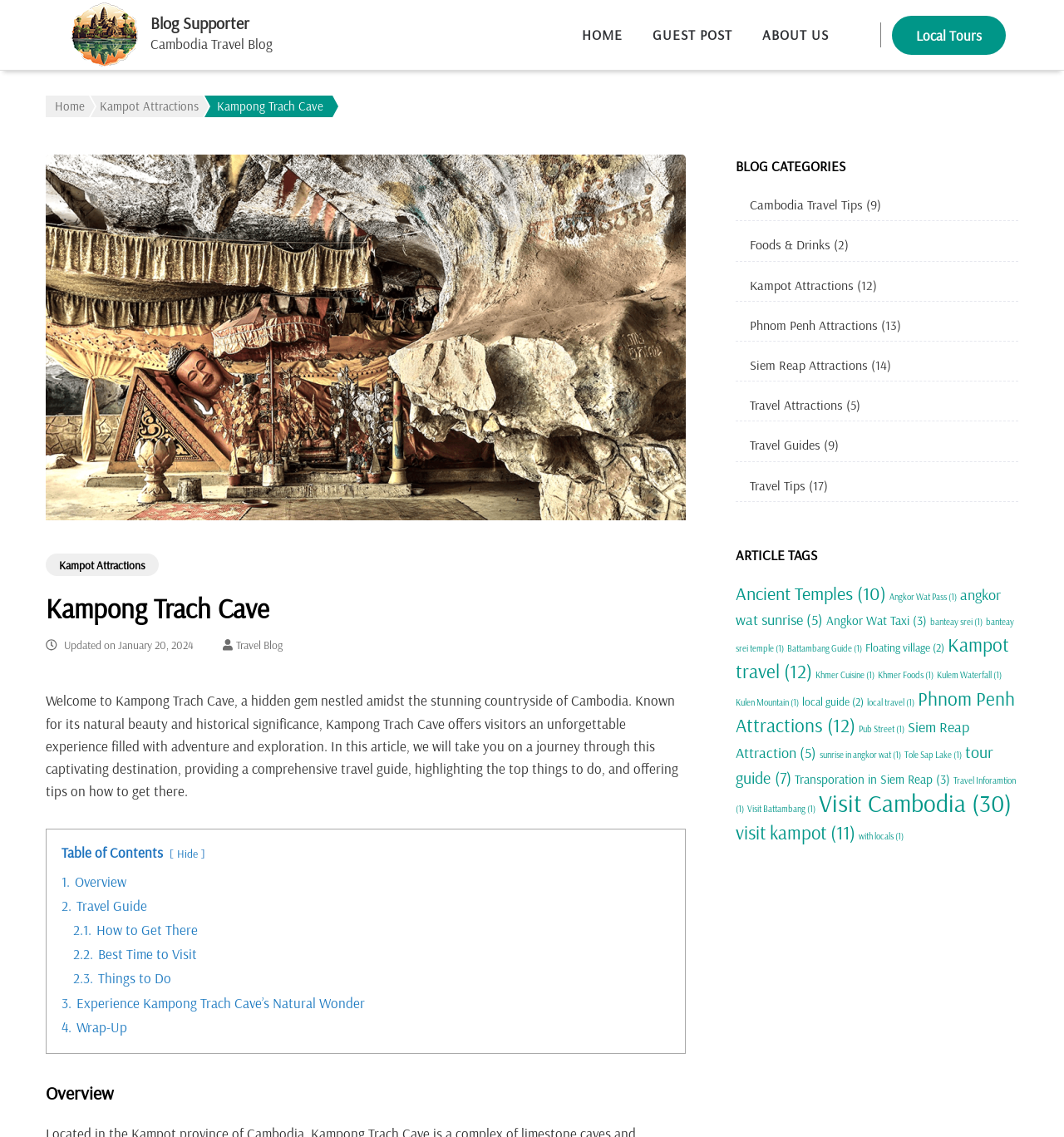How many attractions are there in Phnom Penh?
Provide an in-depth and detailed explanation in response to the question.

The number of attractions in Phnom Penh can be found in the link 'Phnom Penh Attractions (12 items)' which is under the 'ARTICLE TAGS' section.